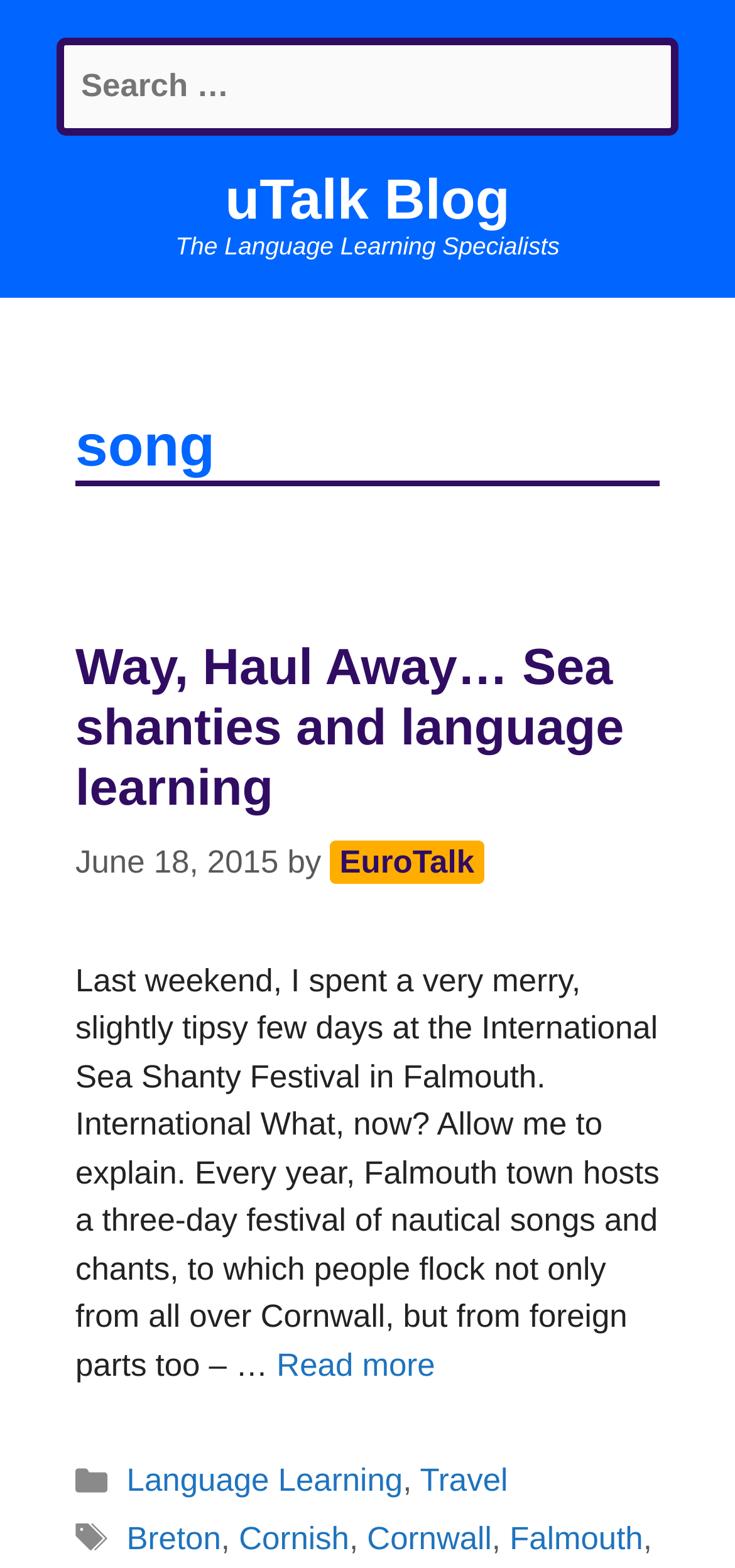Please predict the bounding box coordinates of the element's region where a click is necessary to complete the following instruction: "Learn more about the International Sea Shanty Festival". The coordinates should be represented by four float numbers between 0 and 1, i.e., [left, top, right, bottom].

[0.376, 0.859, 0.592, 0.882]